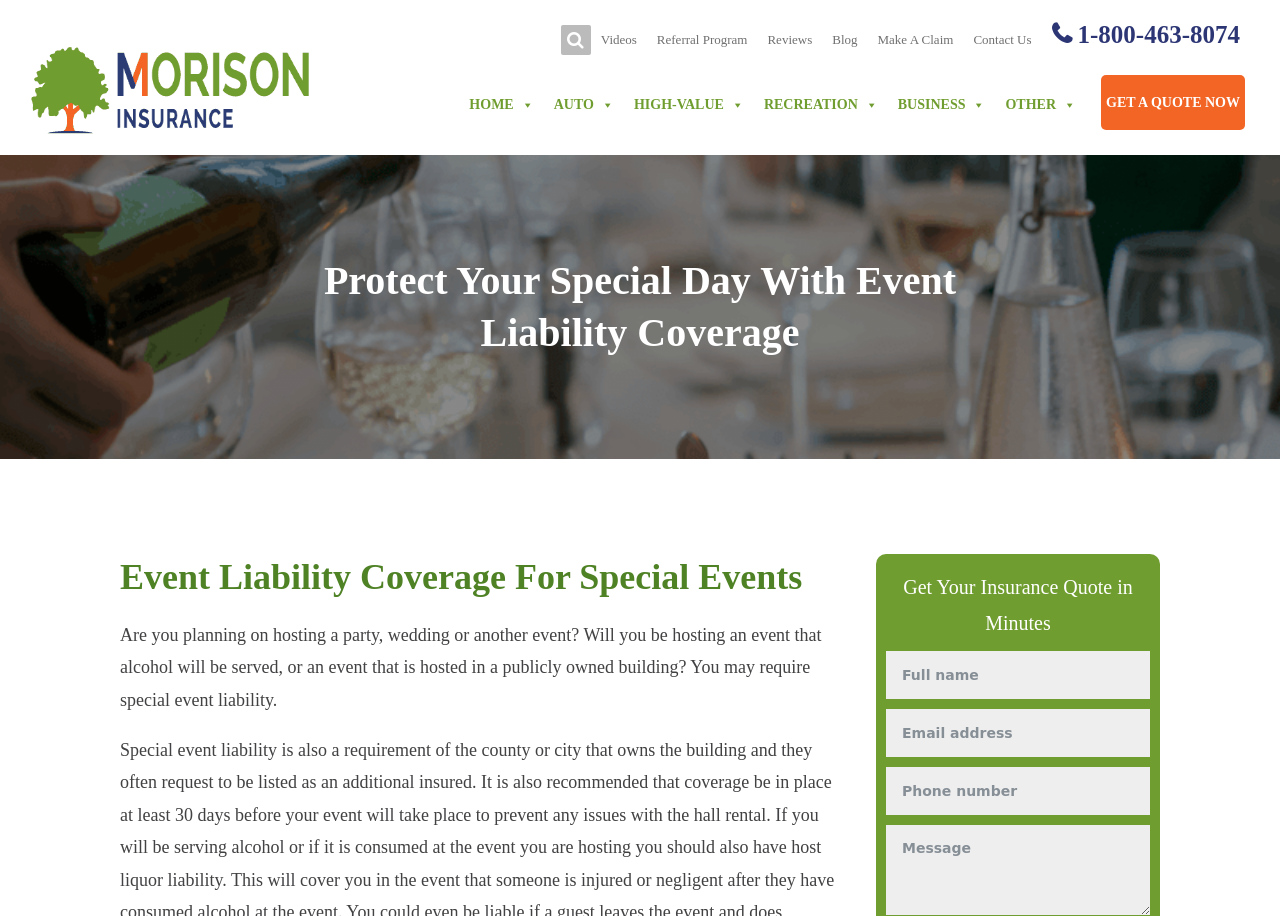Given the description of the UI element: "name="phone" placeholder="Phone number"", predict the bounding box coordinates in the form of [left, top, right, bottom], with each value being a float between 0 and 1.

[0.692, 0.837, 0.898, 0.89]